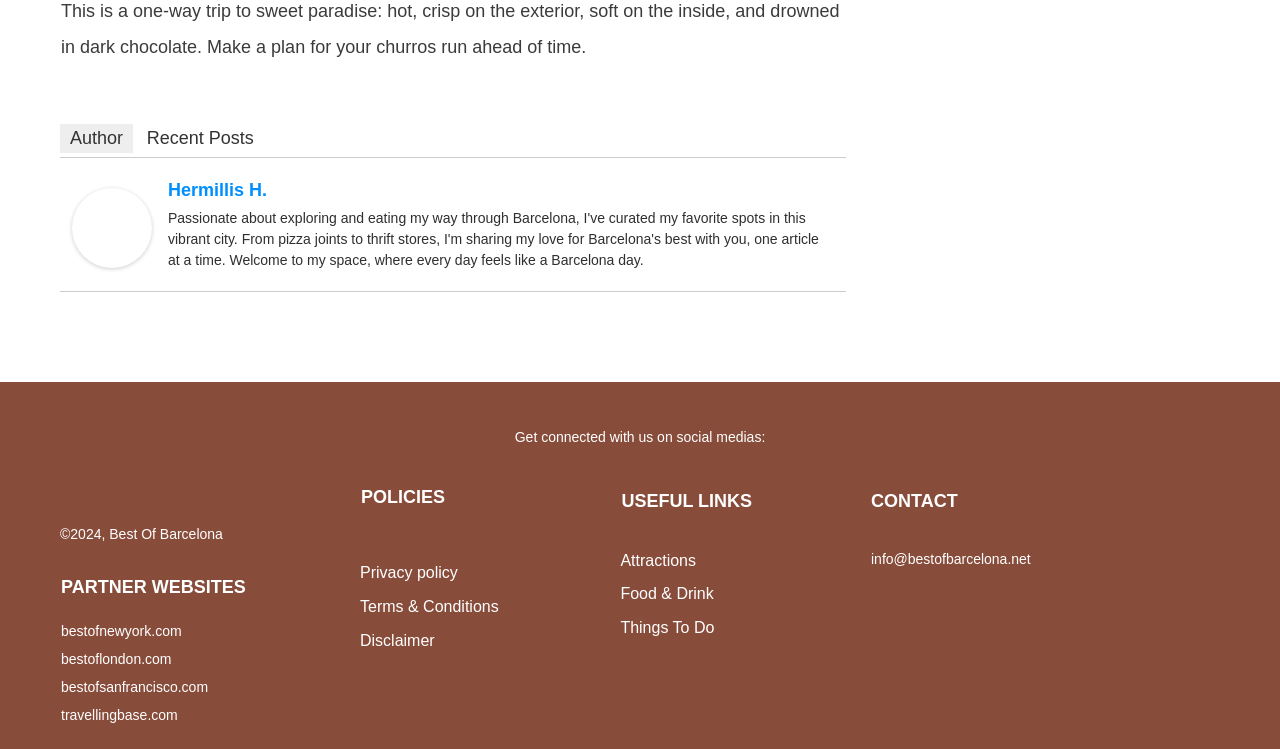Locate the bounding box coordinates of the clickable area needed to fulfill the instruction: "Read the 'Privacy policy'".

[0.281, 0.748, 0.358, 0.782]